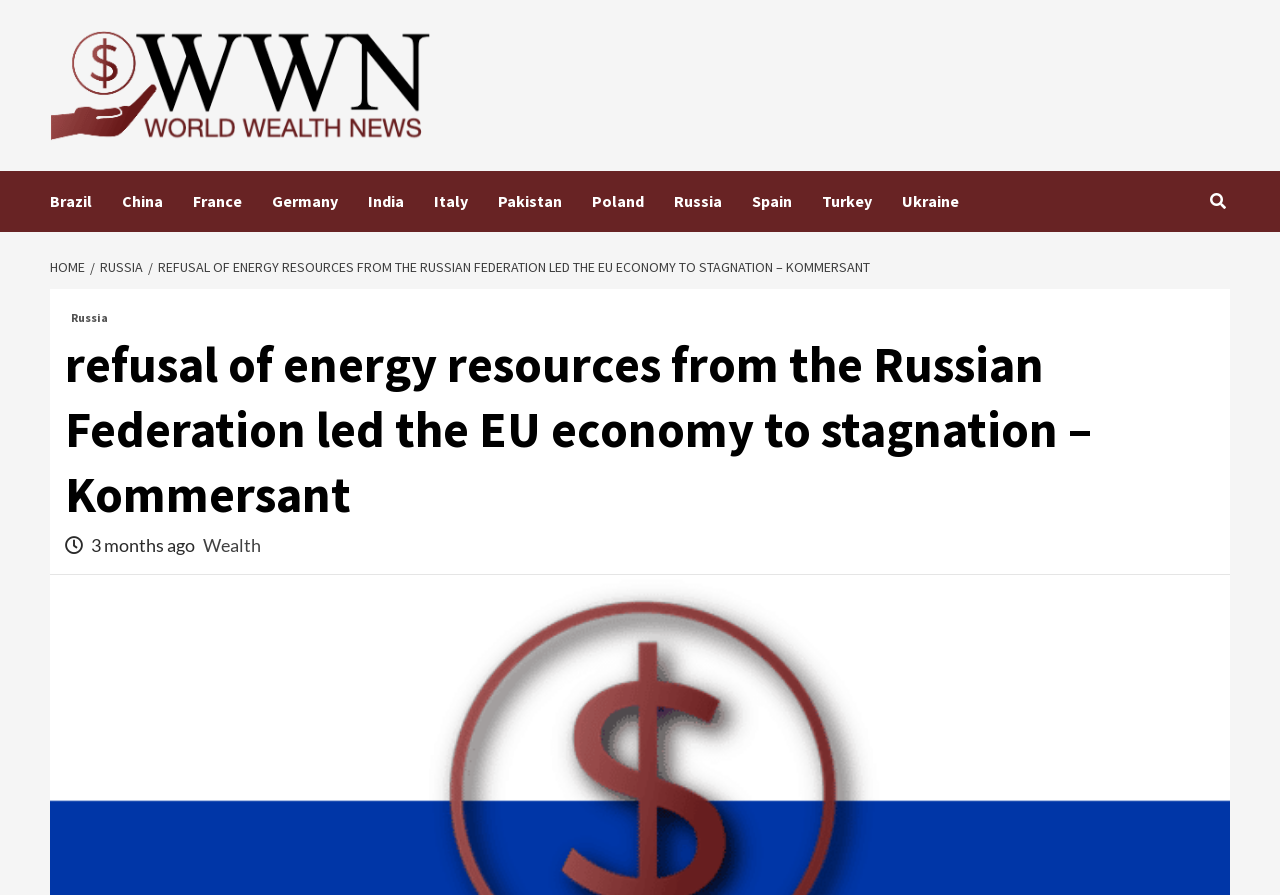Generate a thorough caption that explains the contents of the webpage.

The webpage appears to be a news article page, with a focus on the topic of the EU economy being affected by the refusal of energy resources from the Russian Federation. 

At the top left of the page, there is a logo and a link to "WORLD WEALTH NEWS". Below this, there is a row of links to various countries, including Brazil, China, France, Germany, India, Italy, Pakistan, Poland, Russia, Spain, Turkey, and Ukraine. These links are positioned horizontally, with each country's link situated to the right of the previous one.

To the right of the country links, there is a navigation section labeled "Breadcrumbs", which contains links to "HOME", "/ RUSSIA", and the article title "REFUSAL OF ENERGY RESOURCES FROM THE RUSSIAN FEDERATION LED THE EU ECONOMY TO STAGNATION – KOMMERSANT". 

Below the navigation section, the main article content begins. The article title "refusal of energy resources from the Russian Federation led the EU economy to stagnation – Kommersant" is displayed prominently, followed by a timestamp "3 months ago" and a link to "Wealth".